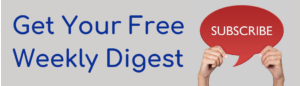What is the purpose of the banner? Based on the image, give a response in one word or a short phrase.

To encourage subscription